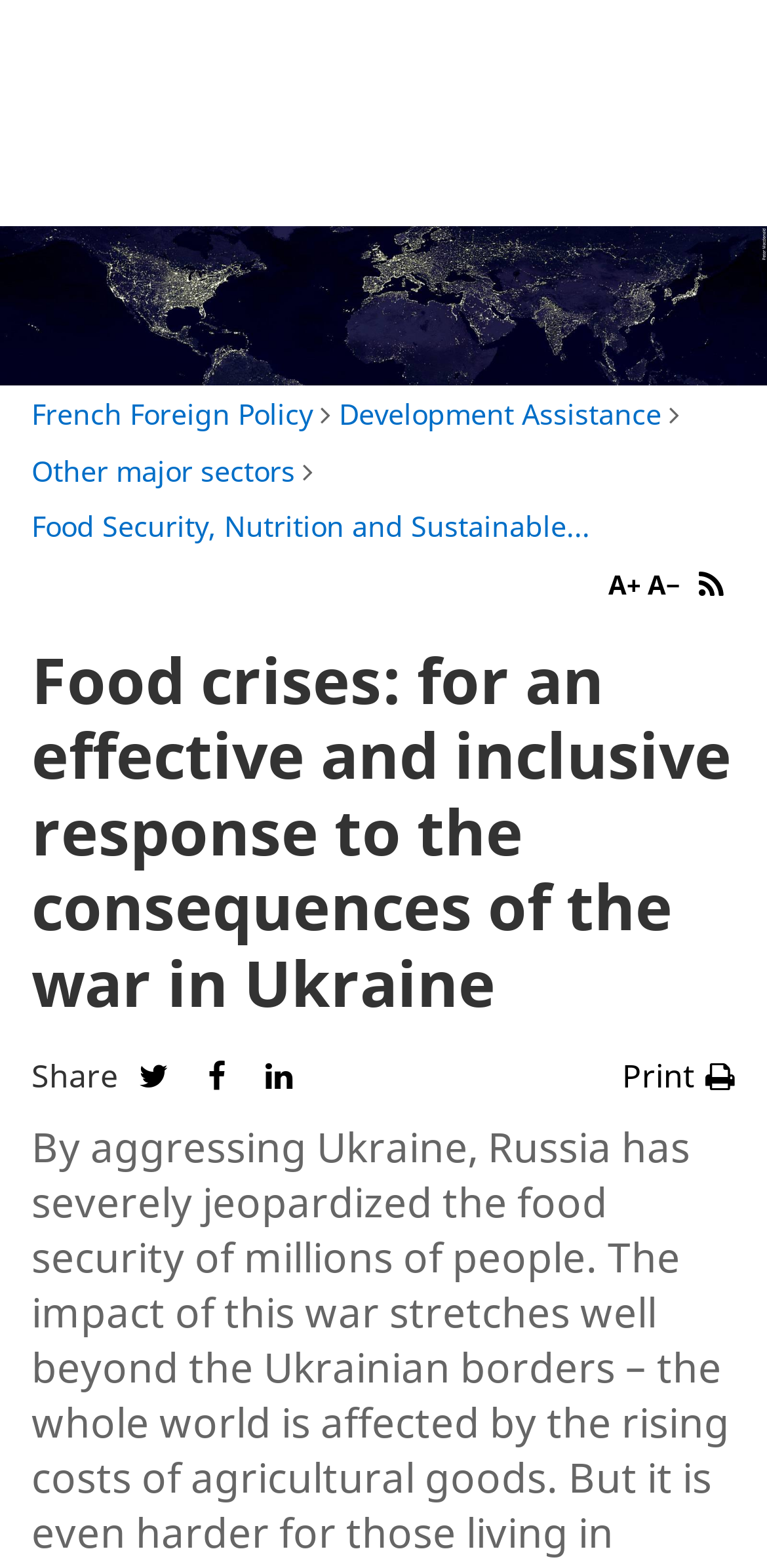What is the name of the ministry?
Examine the image and give a concise answer in one word or a short phrase.

Ministry for Europe and Foreign Affairs